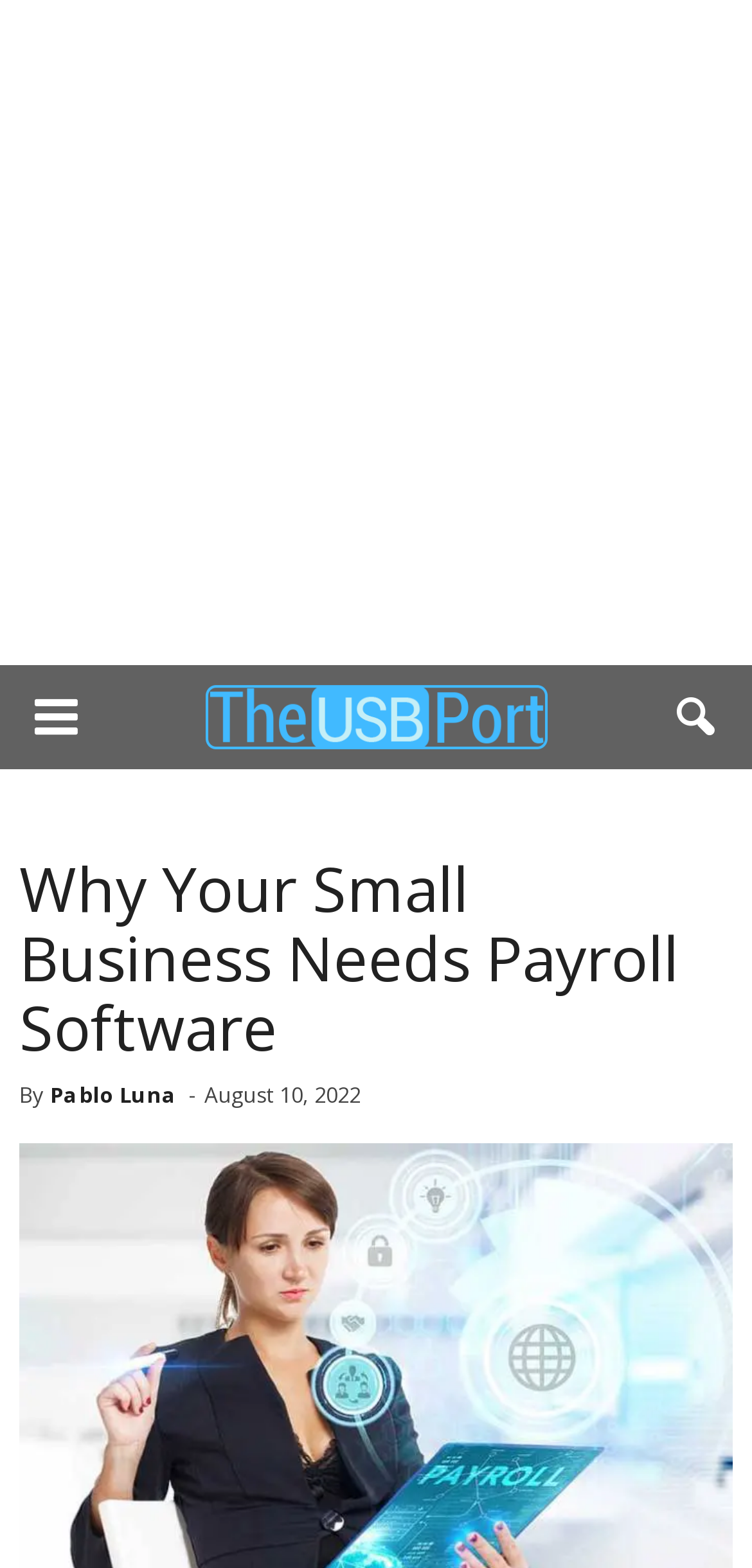When was the article published?
Using the image as a reference, give a one-word or short phrase answer.

August 10, 2022